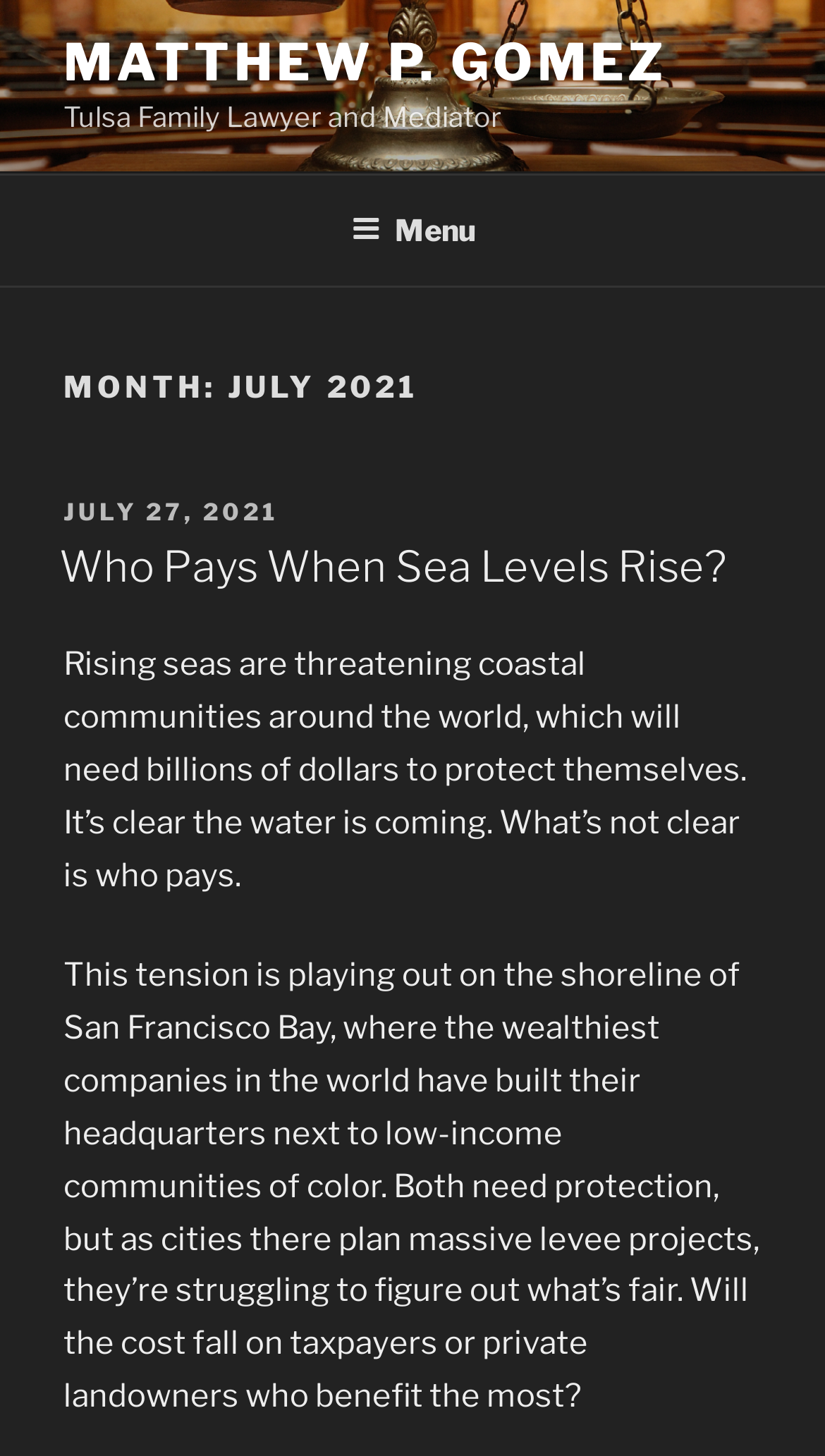Identify the bounding box of the UI element that matches this description: "Matthew P. Gomez".

[0.077, 0.022, 0.81, 0.064]